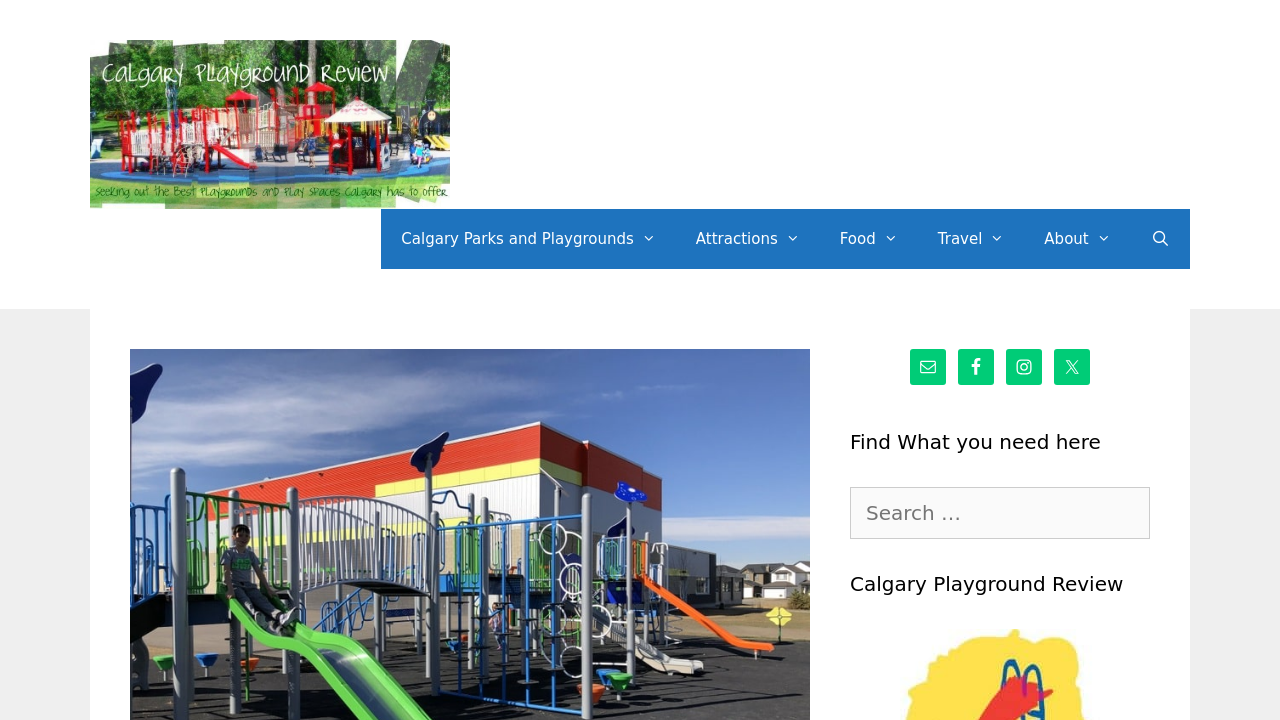Pinpoint the bounding box coordinates of the clickable element needed to complete the instruction: "Email the website". The coordinates should be provided as four float numbers between 0 and 1: [left, top, right, bottom].

[0.711, 0.484, 0.739, 0.534]